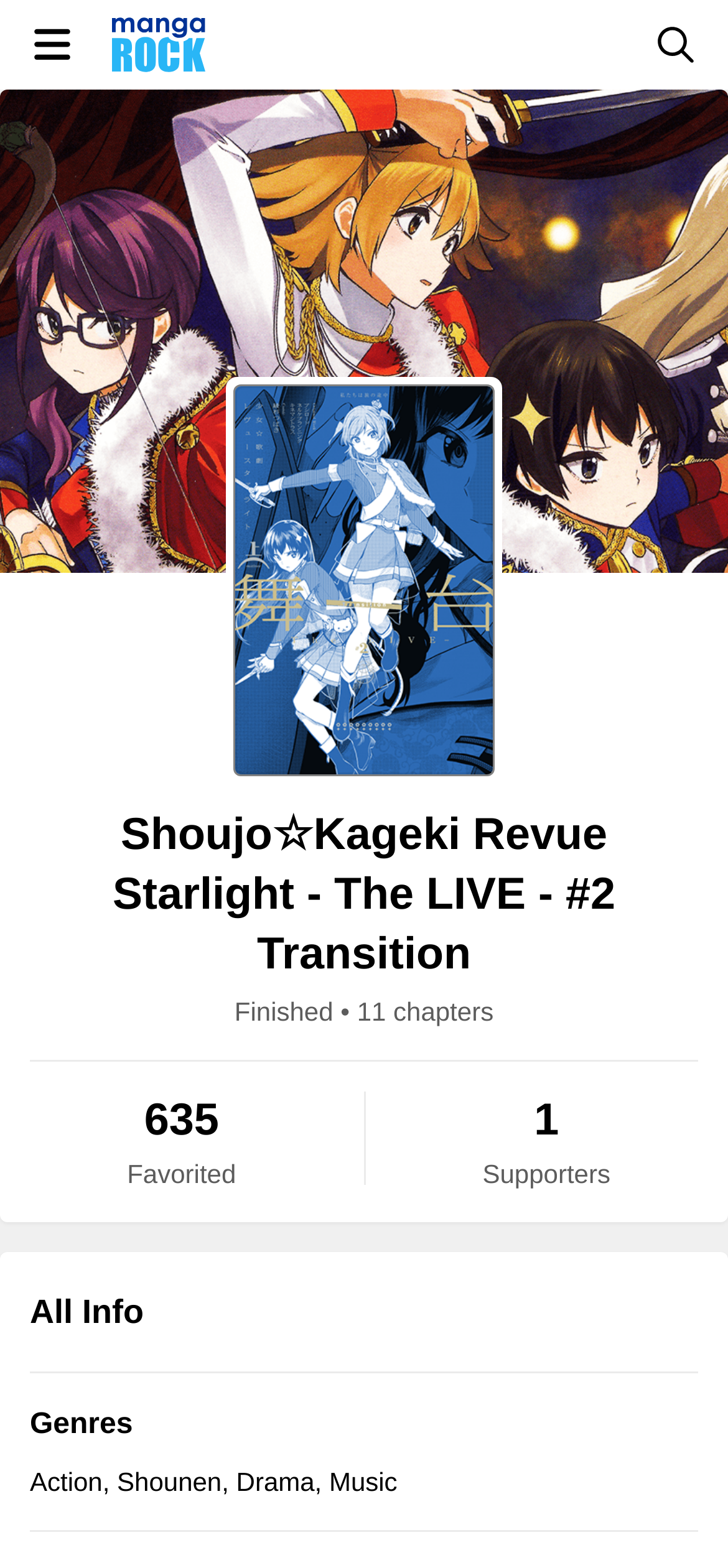Is the manga favorited?
Answer the question with a detailed and thorough explanation.

I found the answer by examining the text 'Favorited' located at the coordinates [0.175, 0.739, 0.324, 0.758] which indicates that the manga is favorited.